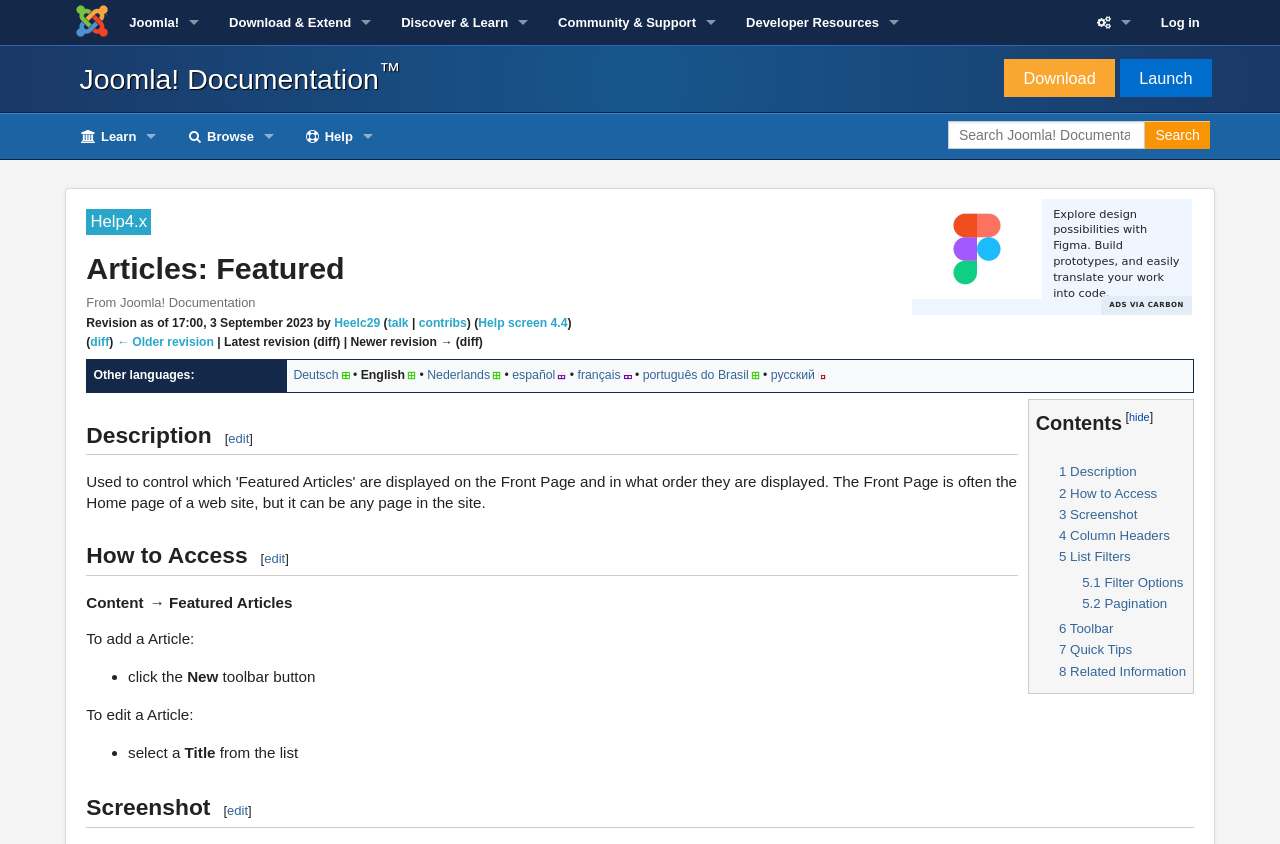Determine the bounding box coordinates of the section I need to click to execute the following instruction: "Log in to Joomla!". Provide the coordinates as four float numbers between 0 and 1, i.e., [left, top, right, bottom].

[0.895, 0.0, 0.949, 0.053]